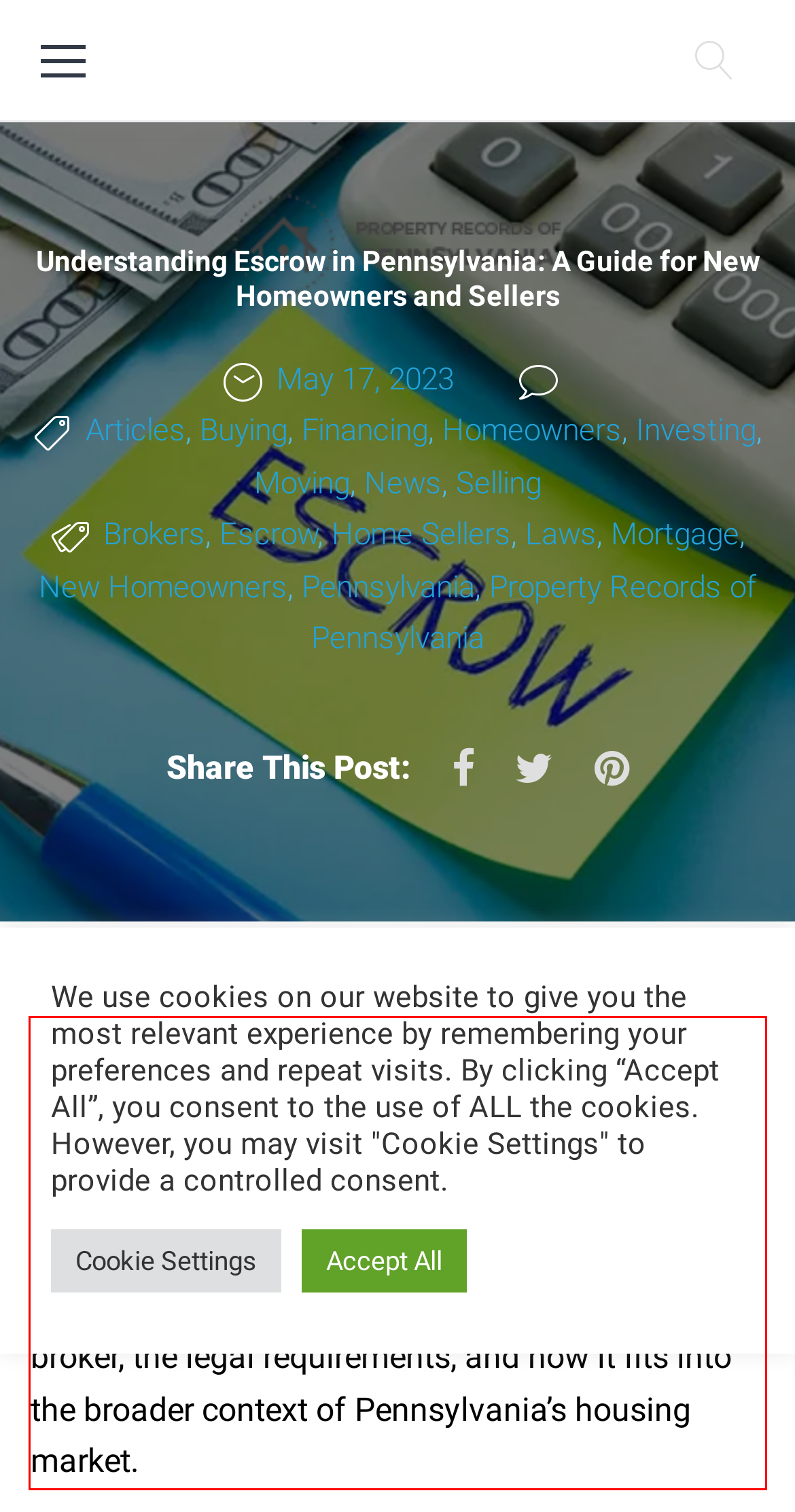Please analyze the provided webpage screenshot and perform OCR to extract the text content from the red rectangle bounding box.

As a new homeowner or a seller in Pennsylvania, one term you will frequently encounter in your real estate journey is “escrow.” This term may seem complex, but it’s integral to real estate transactions. In this article, we will demystify escrow, illustrating its function, the role of the broker, the legal requirements, and how it fits into the broader context of Pennsylvania’s housing market.